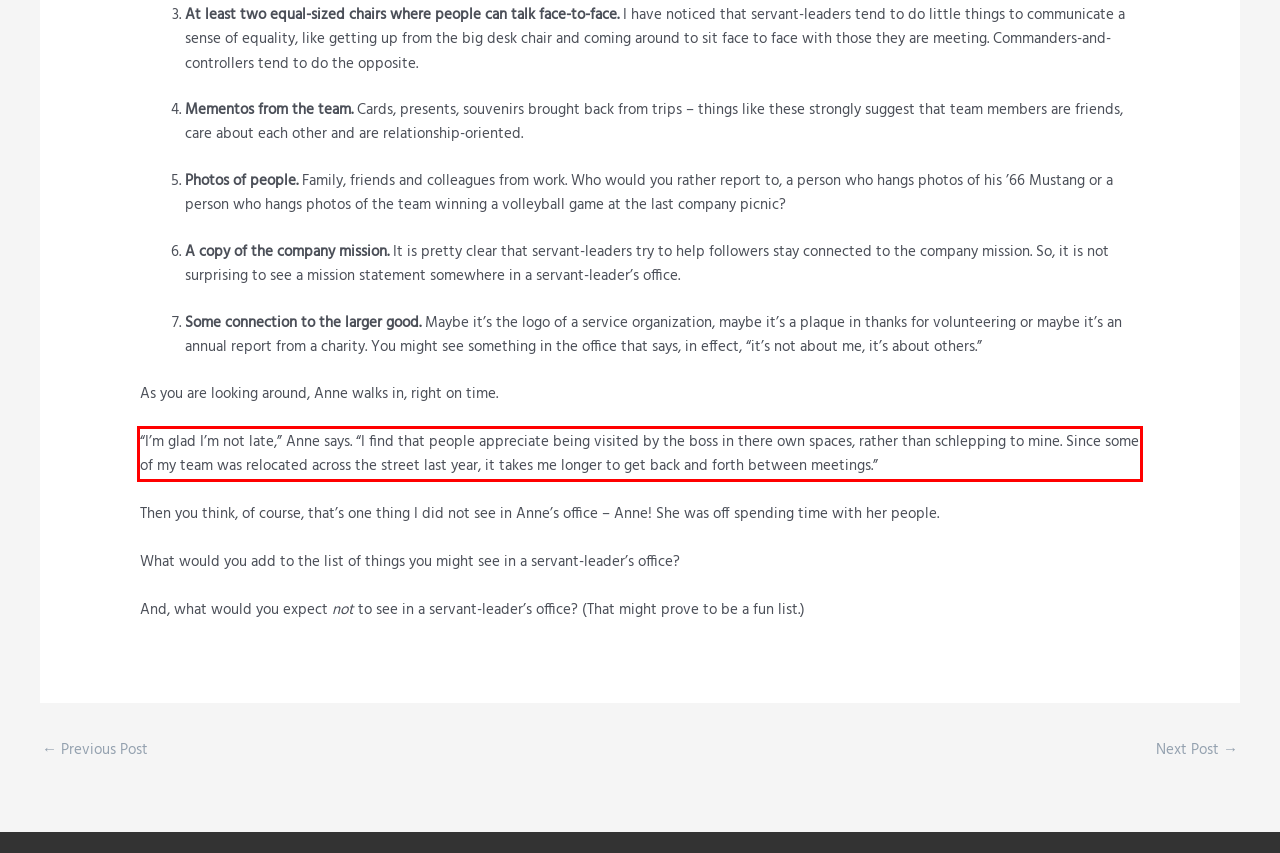You have a webpage screenshot with a red rectangle surrounding a UI element. Extract the text content from within this red bounding box.

“I’m glad I’m not late,” Anne says. “I find that people appreciate being visited by the boss in there own spaces, rather than schlepping to mine. Since some of my team was relocated across the street last year, it takes me longer to get back and forth between meetings.”